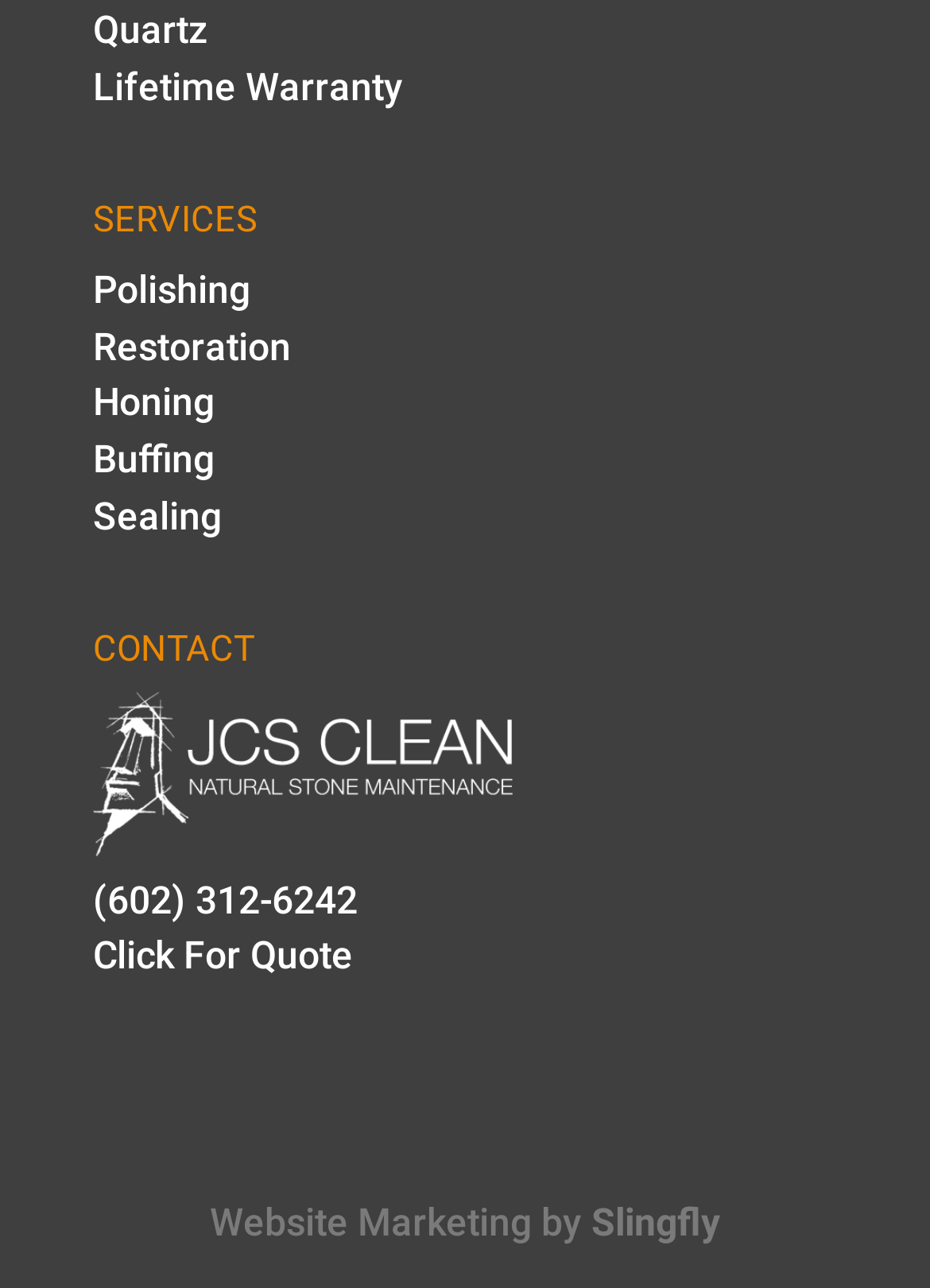Examine the image carefully and respond to the question with a detailed answer: 
What is the purpose of the 'Click For Quote' link?

The 'Click For Quote' link is likely used to get a quote for the services provided by the company, as it is placed under the 'CONTACT' heading.